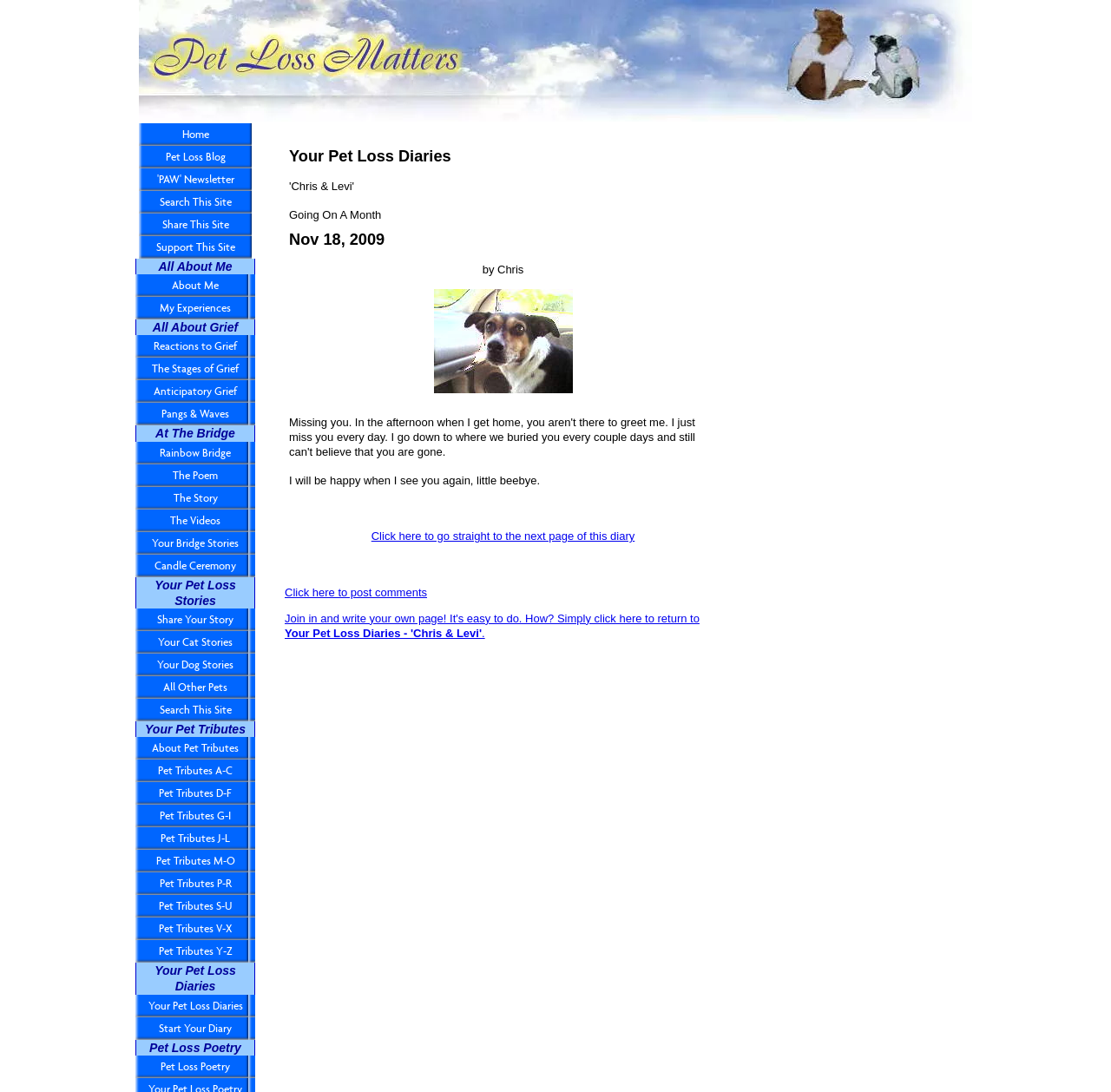Refer to the screenshot and answer the following question in detail:
What is the title of the diary?

The title of the diary can be found at the top of the webpage, which is 'Your Pet Loss Diaries 'Chris & Levi' Going On A Month Nov 18, 2009'. The title is a combination of the diary name and the specific entry details.